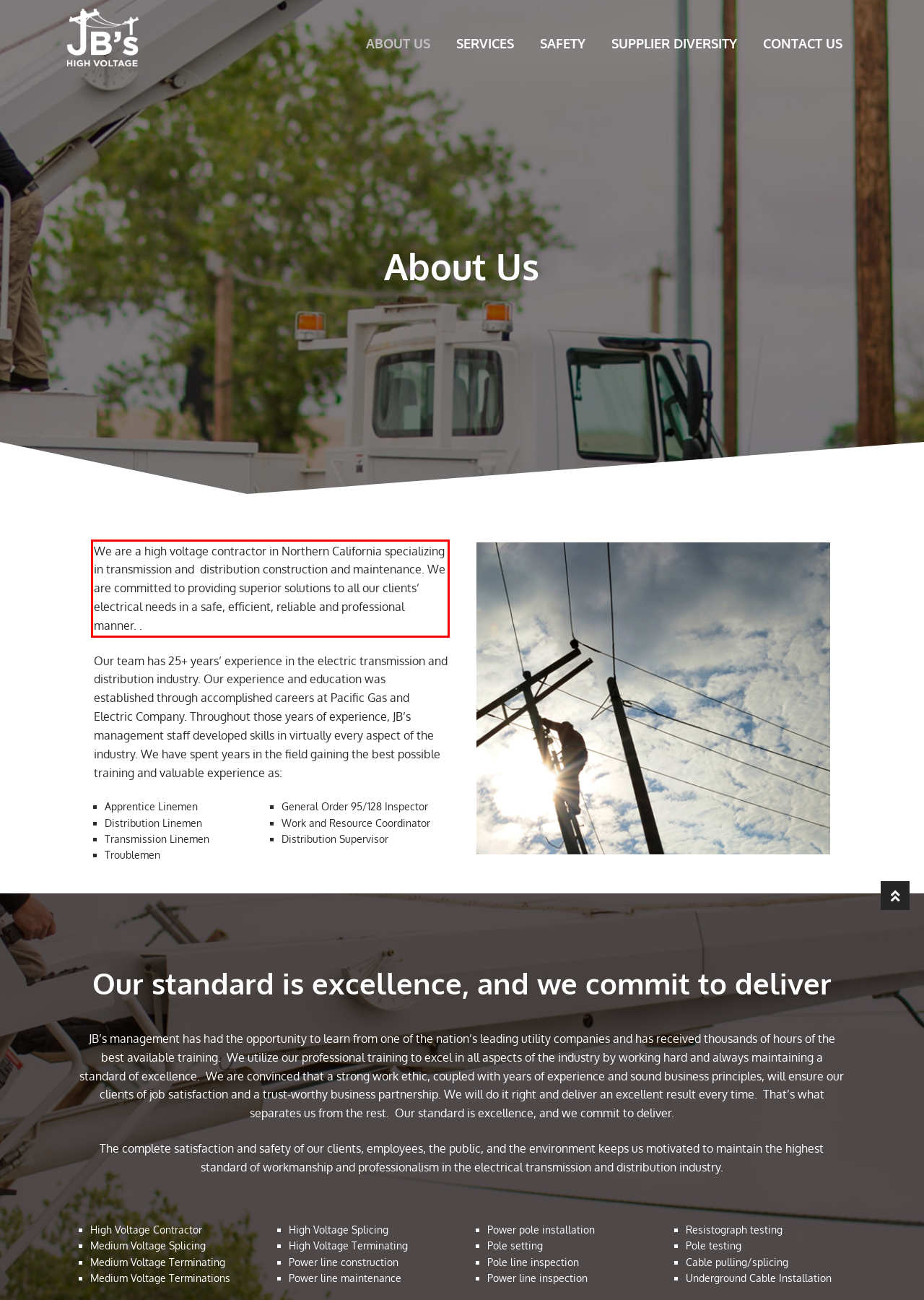The screenshot provided shows a webpage with a red bounding box. Apply OCR to the text within this red bounding box and provide the extracted content.

We are a high voltage contractor in Northern California specializing in transmission and distribution construction and maintenance. We are committed to providing superior solutions to all our clients’ electrical needs in a safe, efficient, reliable and professional manner. .